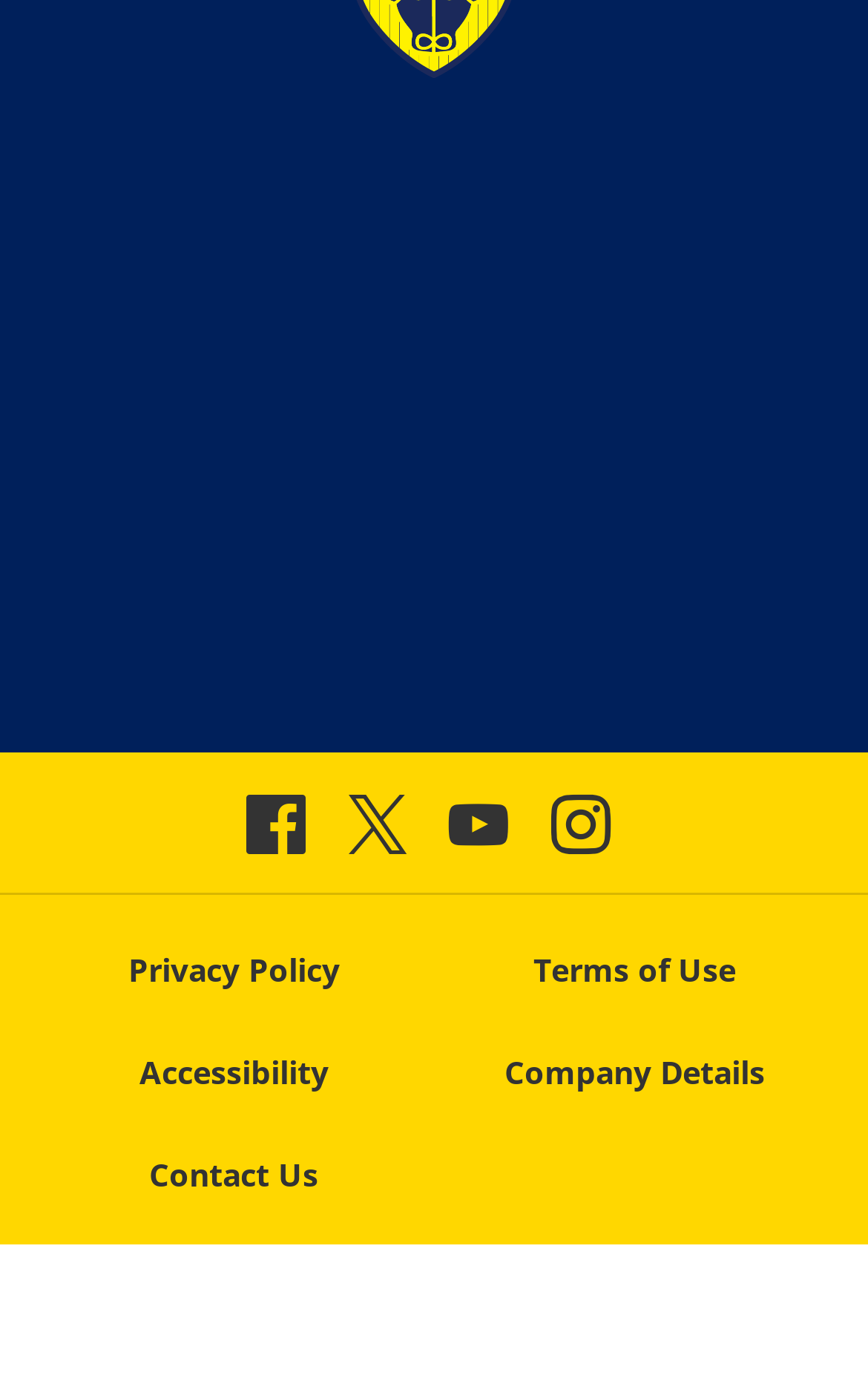What is the last link in the footer navigation?
Based on the screenshot, provide a one-word or short-phrase response.

Contact Us